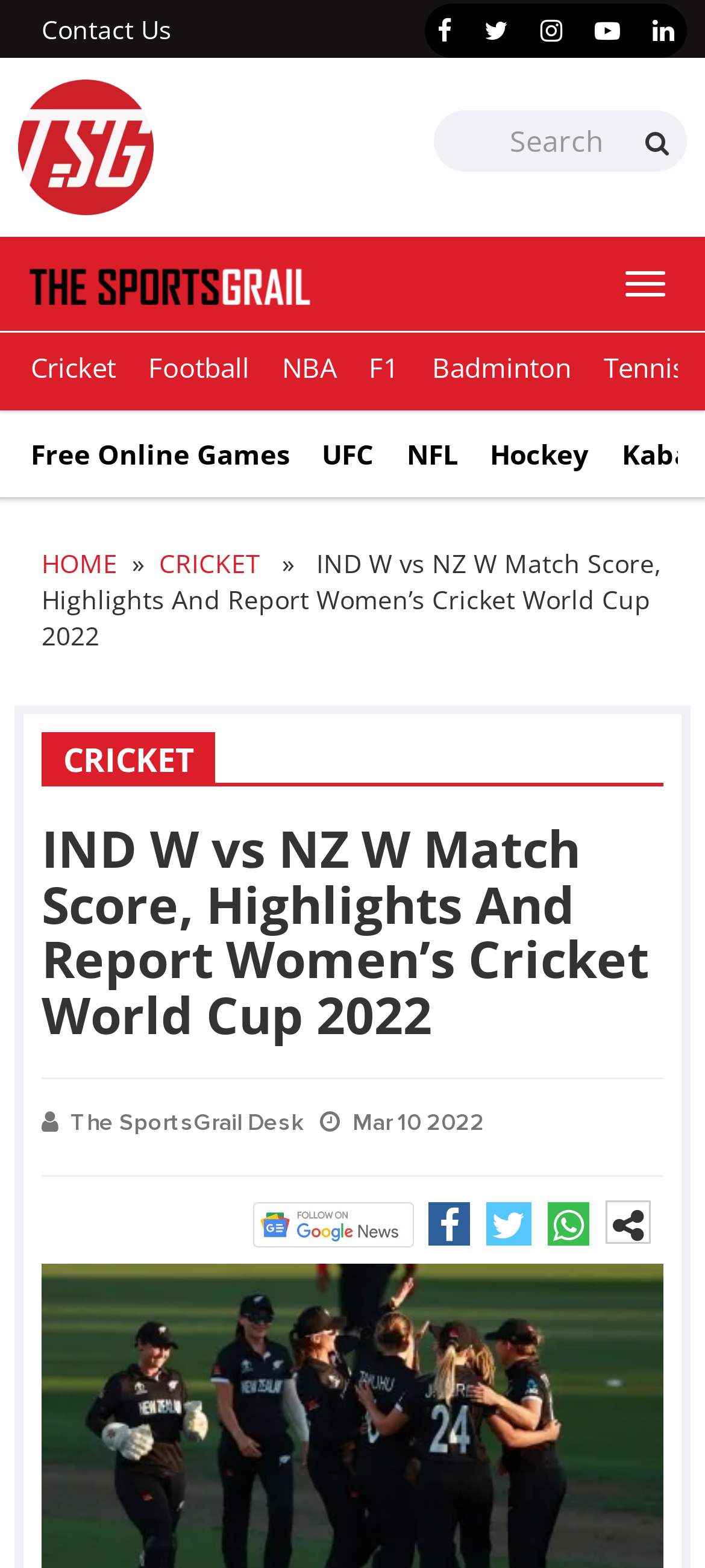Can you provide the bounding box coordinates for the element that should be clicked to implement the instruction: "Read the cricket news article"?

[0.059, 0.523, 0.941, 0.665]